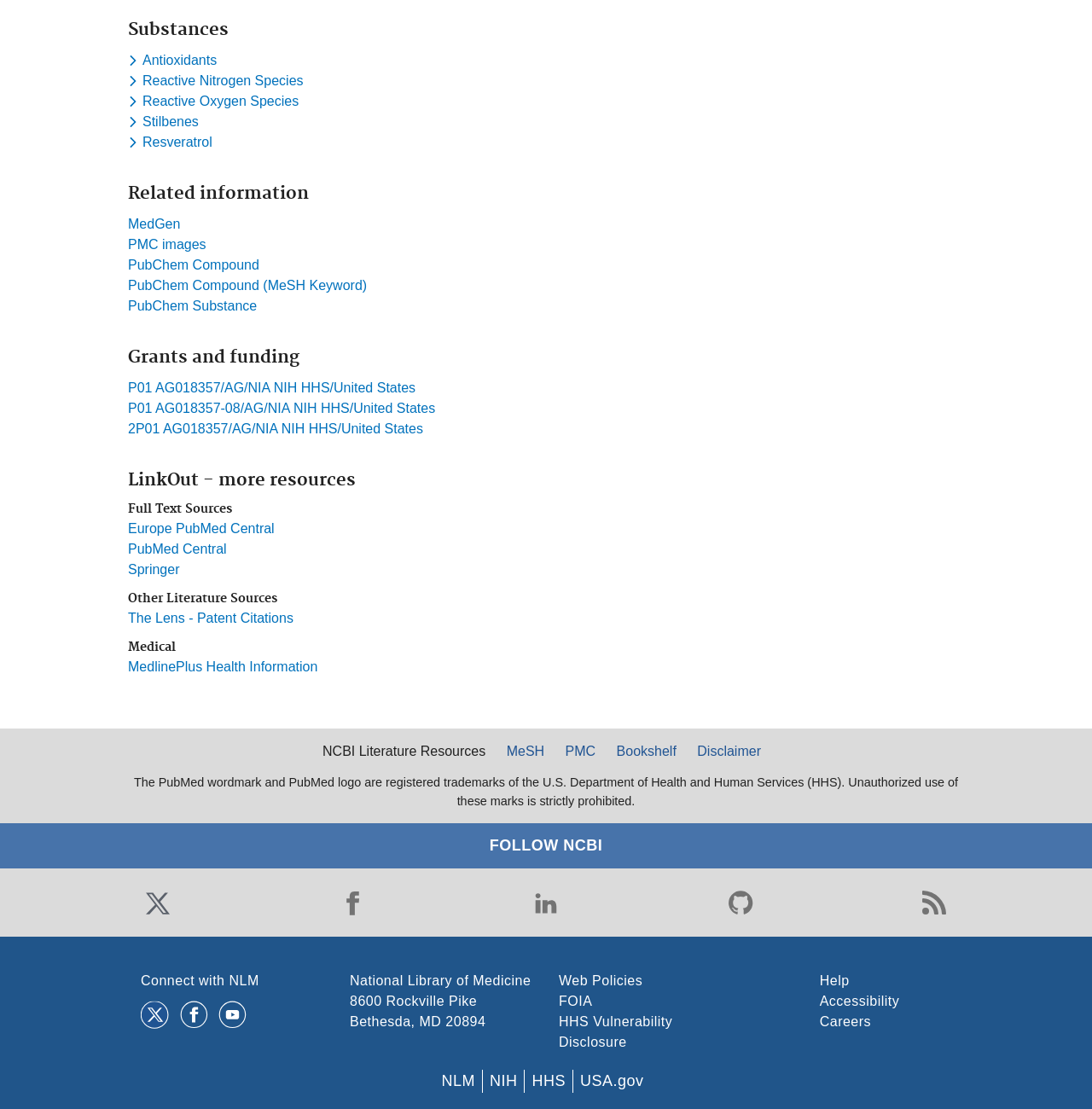How many social media links are there?
Please elaborate on the answer to the question with detailed information.

I counted the number of links with social media icons and found 5 social media links, which are Twitter, Facebook, LinkedIn, GitHub, and Blog.